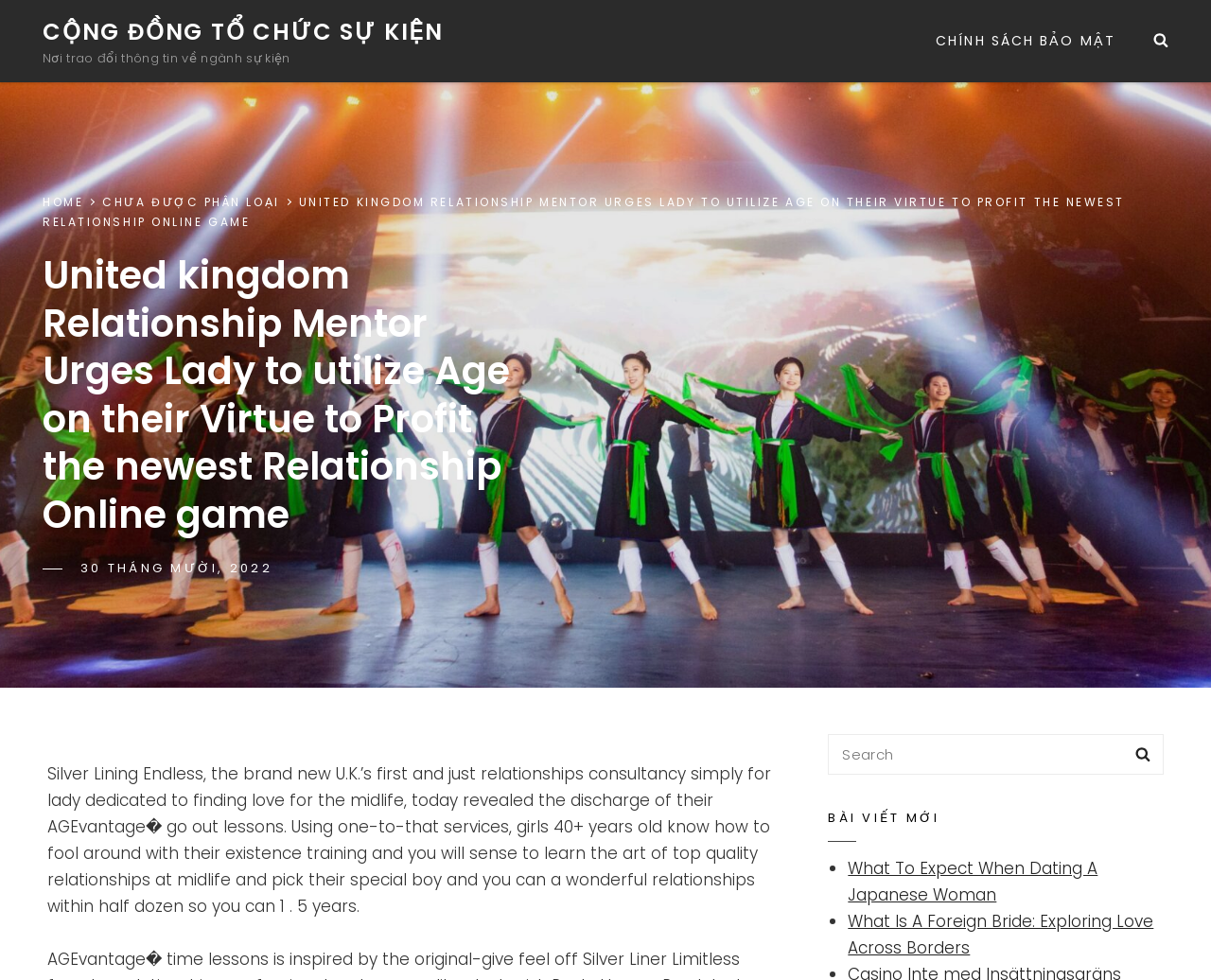Answer the following inquiry with a single word or phrase:
What is the date of the post?

30 THÁNG MƯỜI, 2022